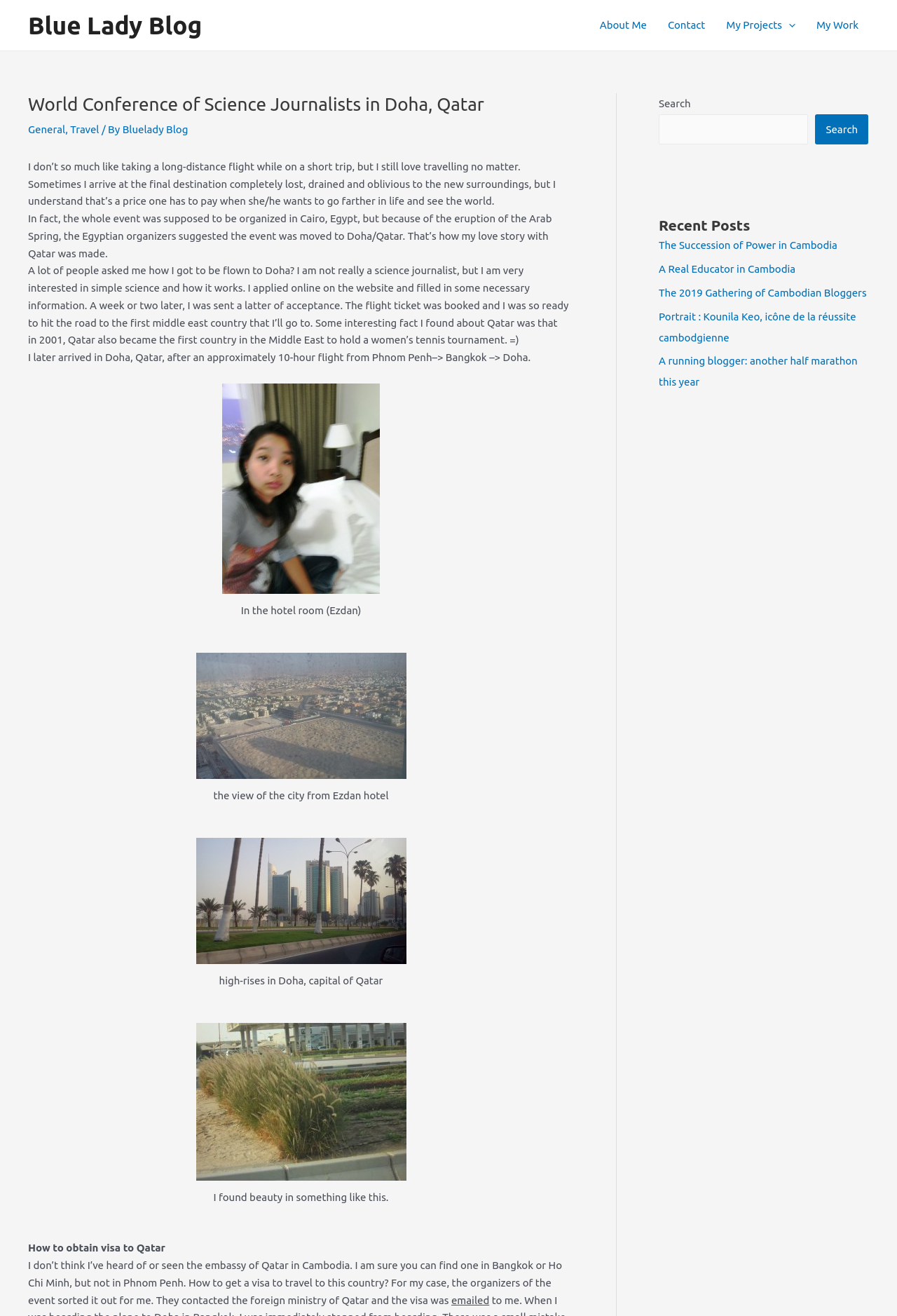Please determine the bounding box coordinates of the element to click in order to execute the following instruction: "Check the company's LinkedIn profile". The coordinates should be four float numbers between 0 and 1, specified as [left, top, right, bottom].

None